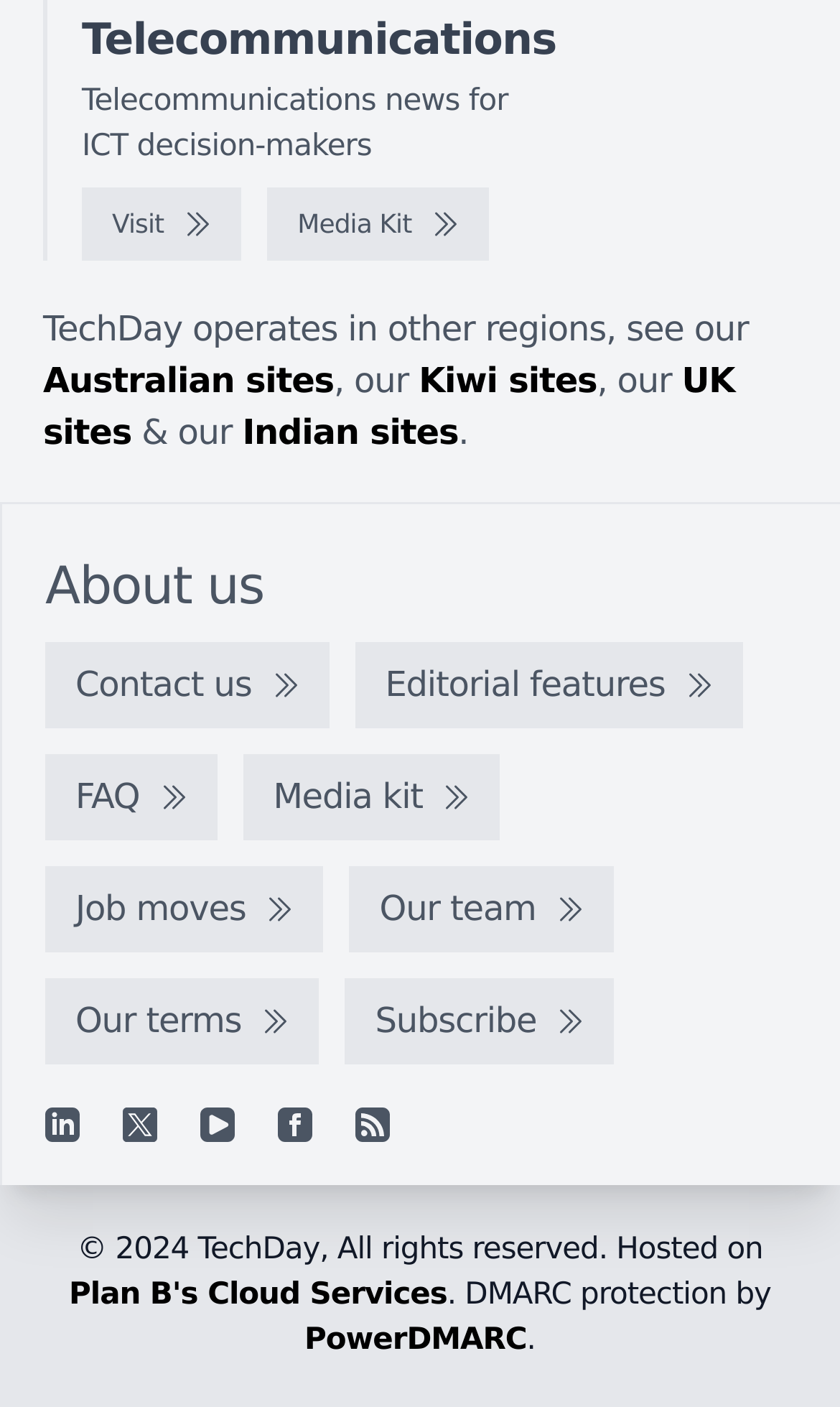Find the bounding box coordinates of the clickable area required to complete the following action: "Visit the website".

[0.097, 0.134, 0.287, 0.186]